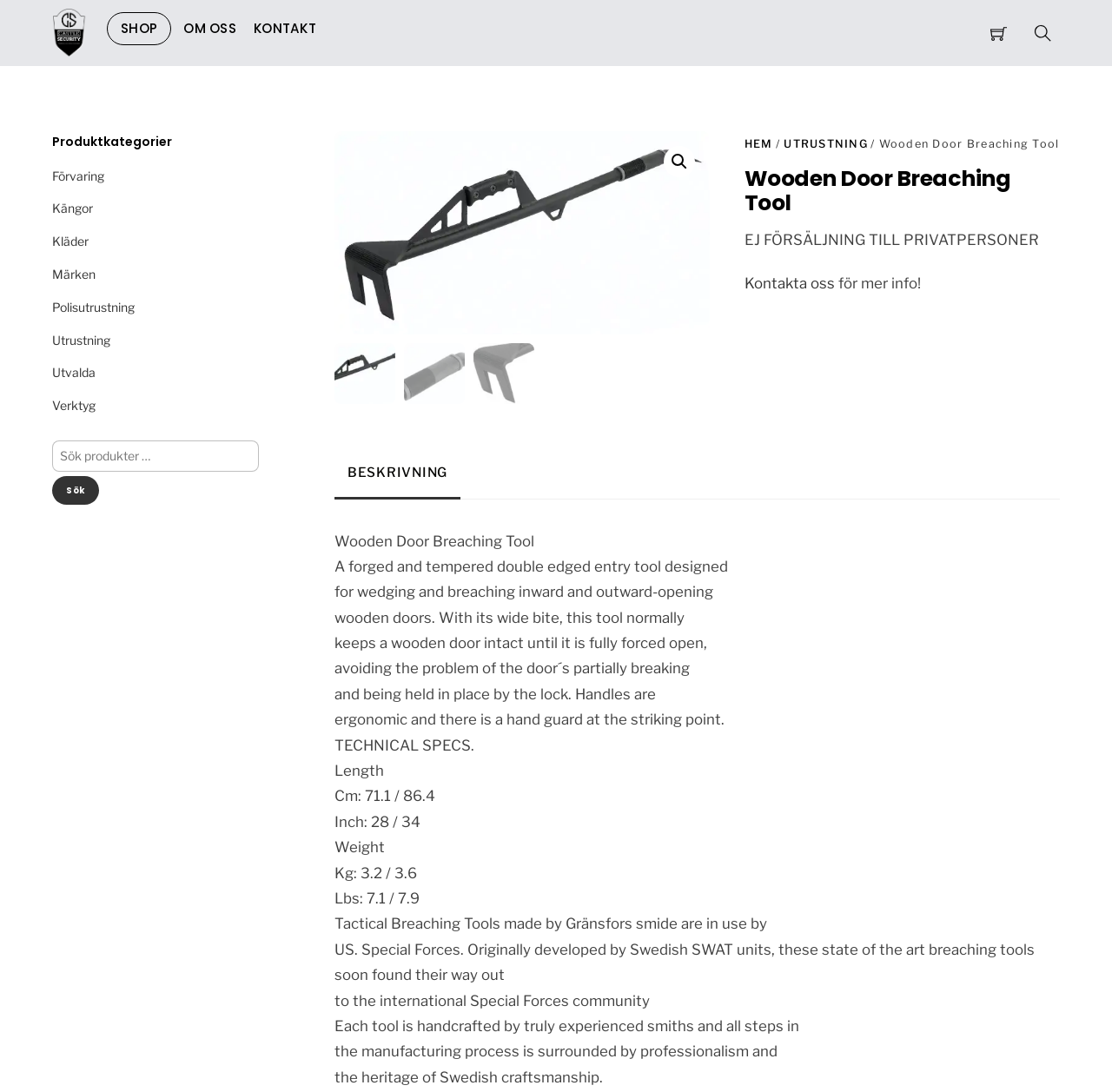Please locate the bounding box coordinates for the element that should be clicked to achieve the following instruction: "Go to the shop". Ensure the coordinates are given as four float numbers between 0 and 1, i.e., [left, top, right, bottom].

[0.096, 0.011, 0.154, 0.041]